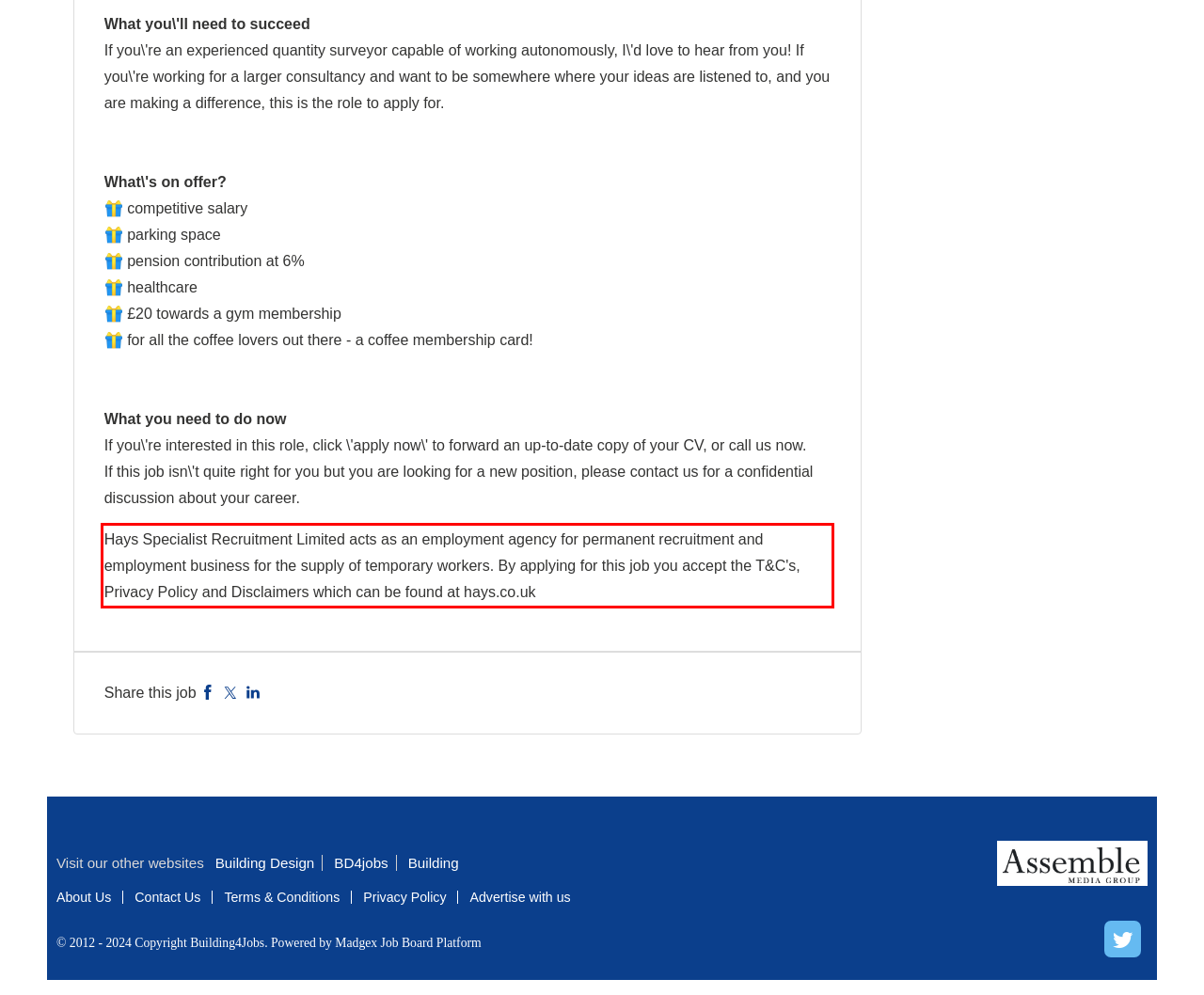You are provided with a webpage screenshot that includes a red rectangle bounding box. Extract the text content from within the bounding box using OCR.

Hays Specialist Recruitment Limited acts as an employment agency for permanent recruitment and employment business for the supply of temporary workers. By applying for this job you accept the T&C's, Privacy Policy and Disclaimers which can be found at hays.co.uk